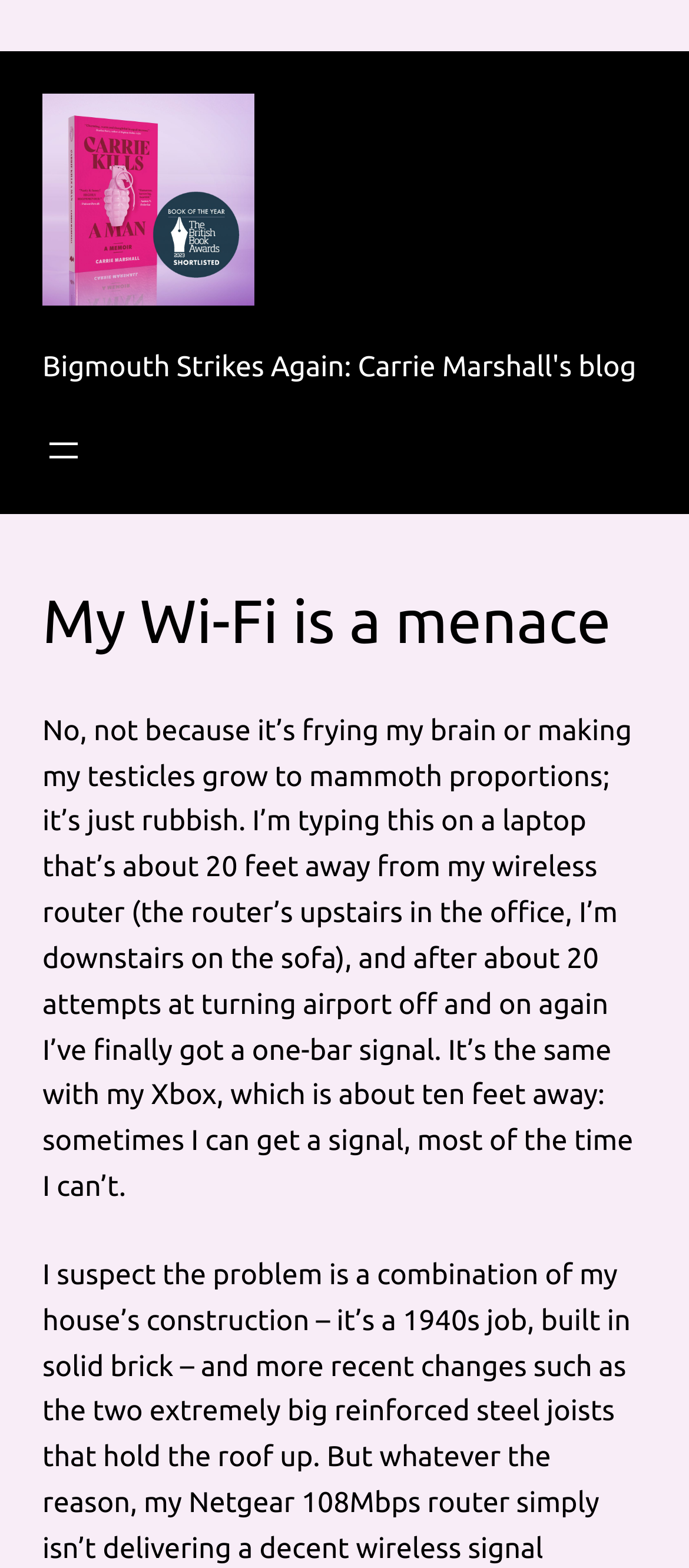Provide the bounding box coordinates of the UI element this sentence describes: "Spotify".

None